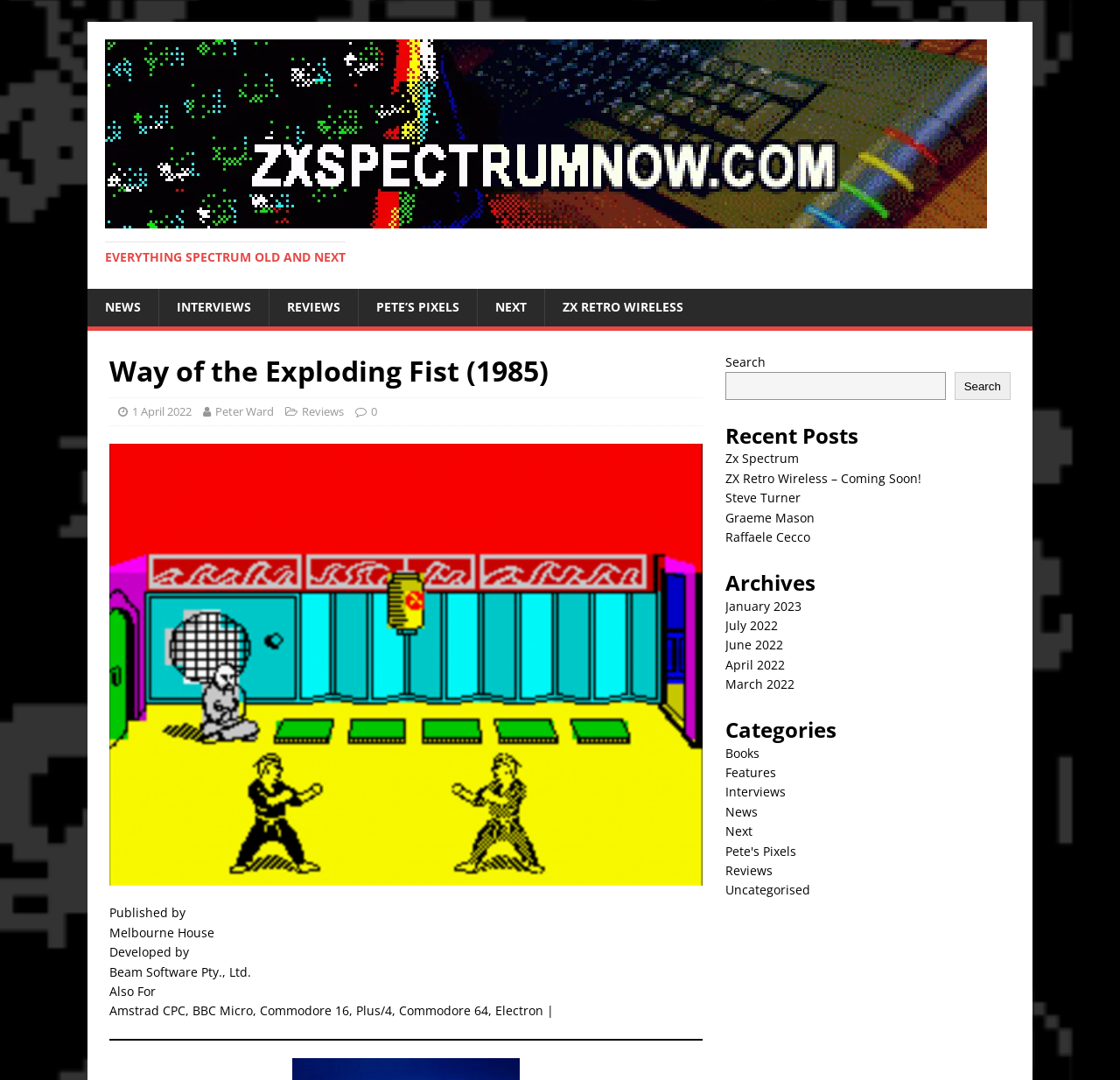Please identify the bounding box coordinates of the element's region that needs to be clicked to fulfill the following instruction: "Read the review of Way of the Exploding Fist". The bounding box coordinates should consist of four float numbers between 0 and 1, i.e., [left, top, right, bottom].

[0.098, 0.326, 0.627, 0.36]